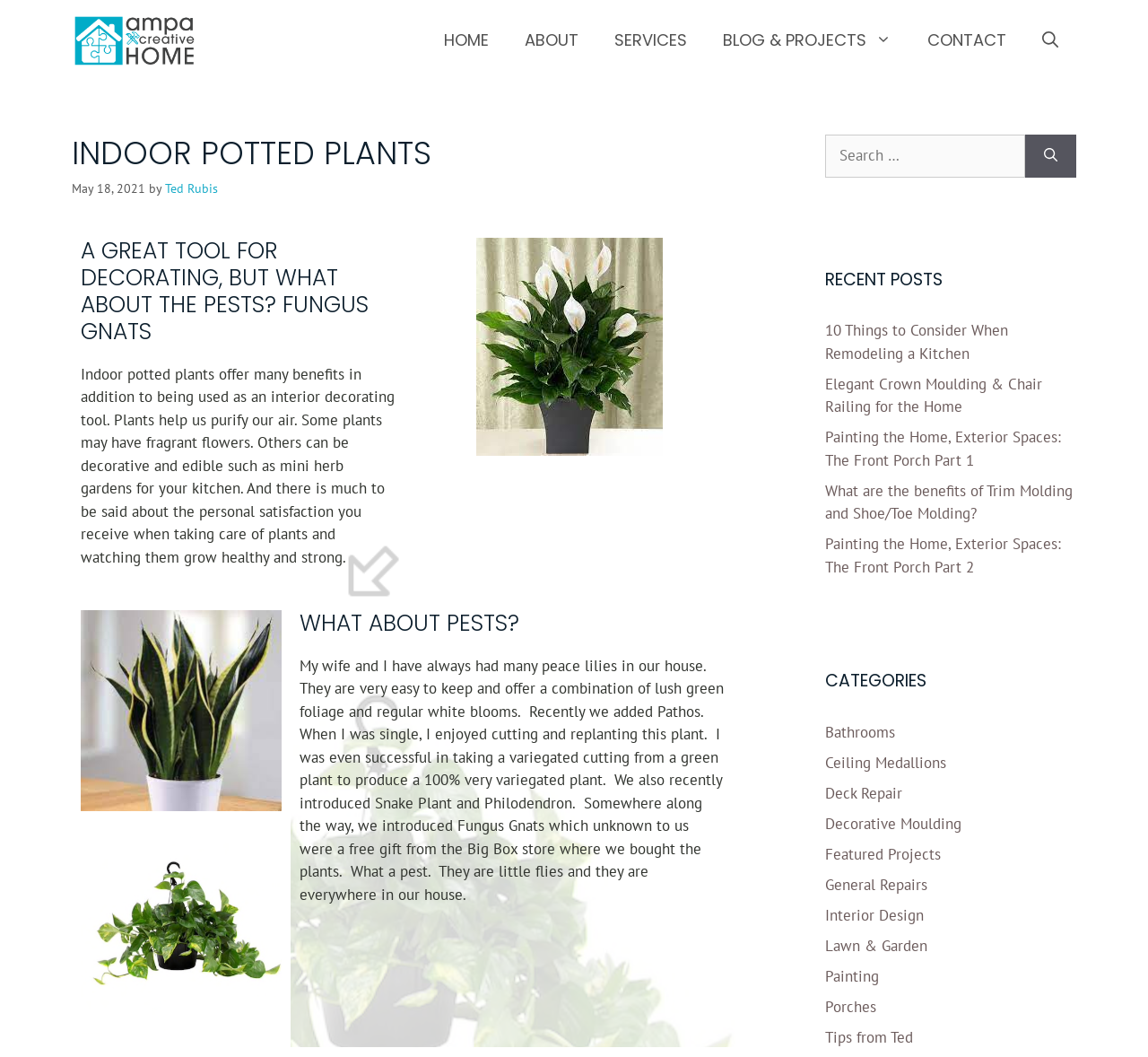What is the principal heading displayed on the webpage?

INDOOR POTTED PLANTS